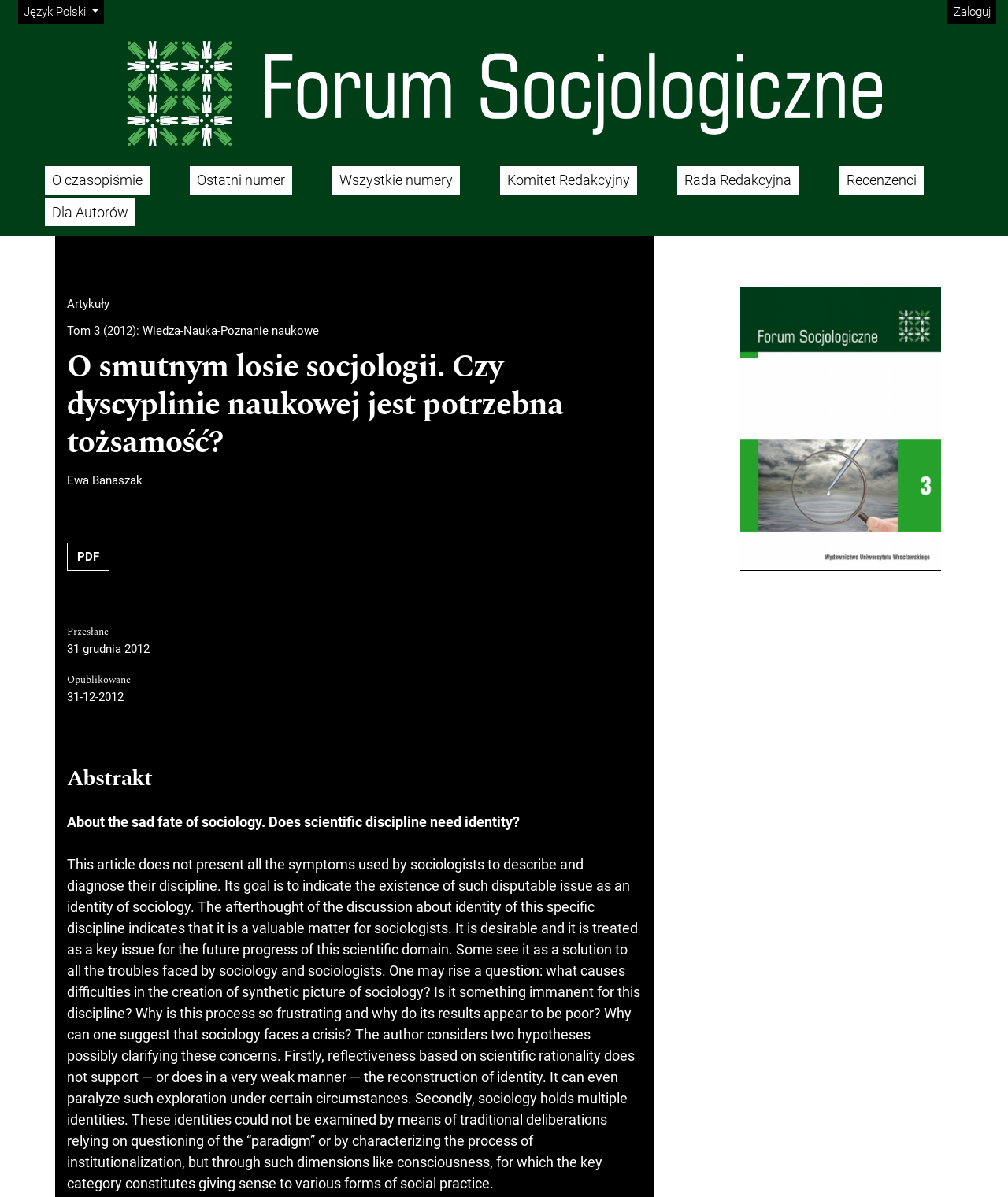Identify the bounding box coordinates of the clickable region required to complete the instruction: "Log in". The coordinates should be given as four float numbers within the range of 0 and 1, i.e., [left, top, right, bottom].

[0.94, 0.0, 0.988, 0.02]